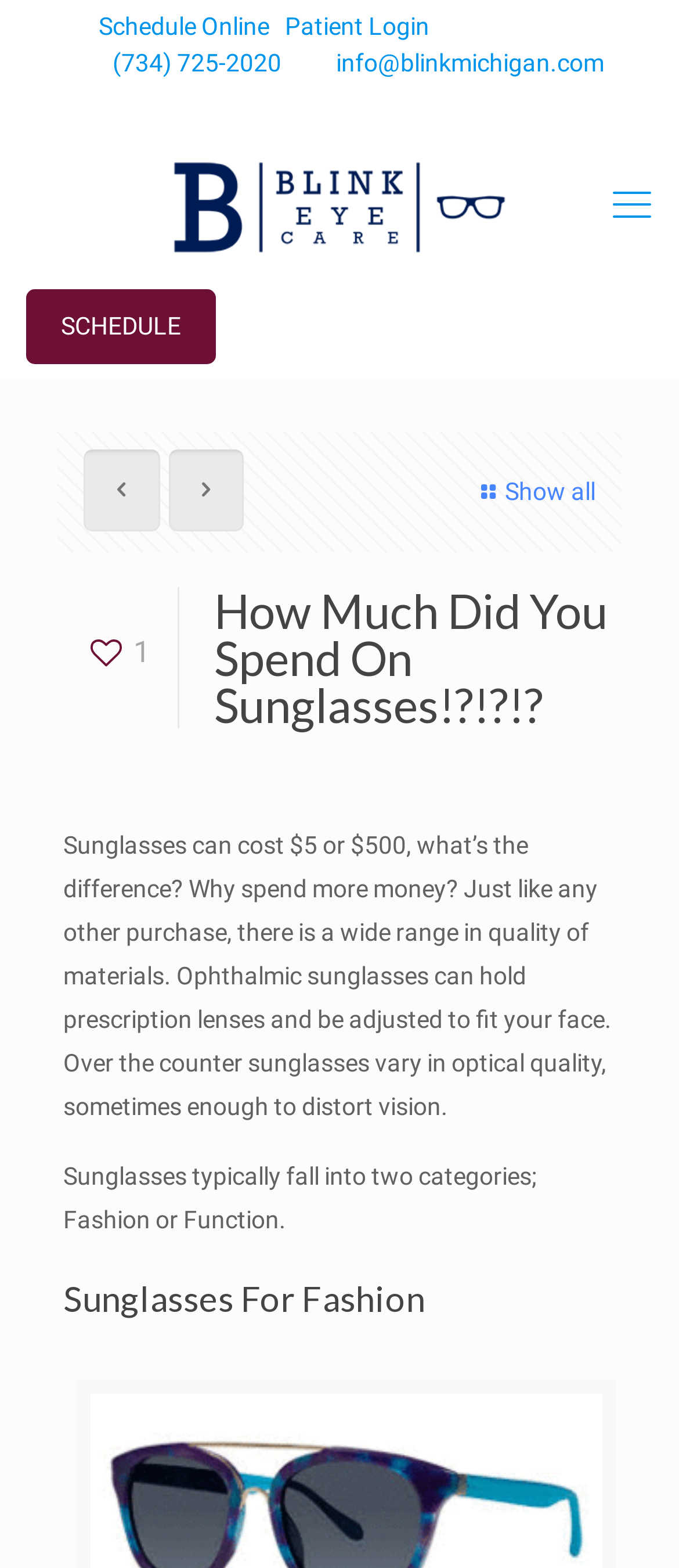Please answer the following question using a single word or phrase: 
What is the email address to contact?

info@blinkmichigan.com